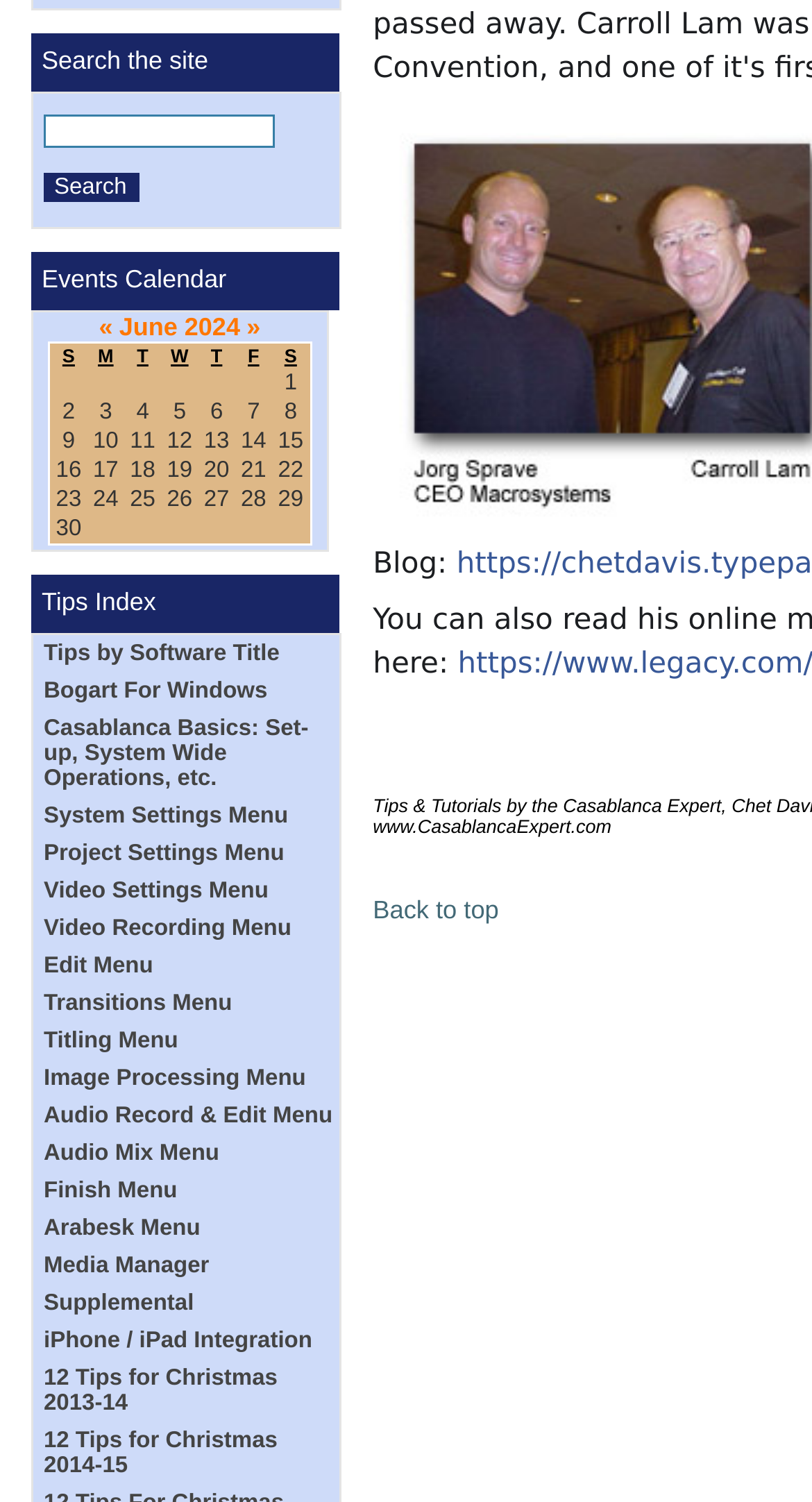Determine the bounding box coordinates for the UI element matching this description: "name="searchtext"".

[0.054, 0.076, 0.338, 0.098]